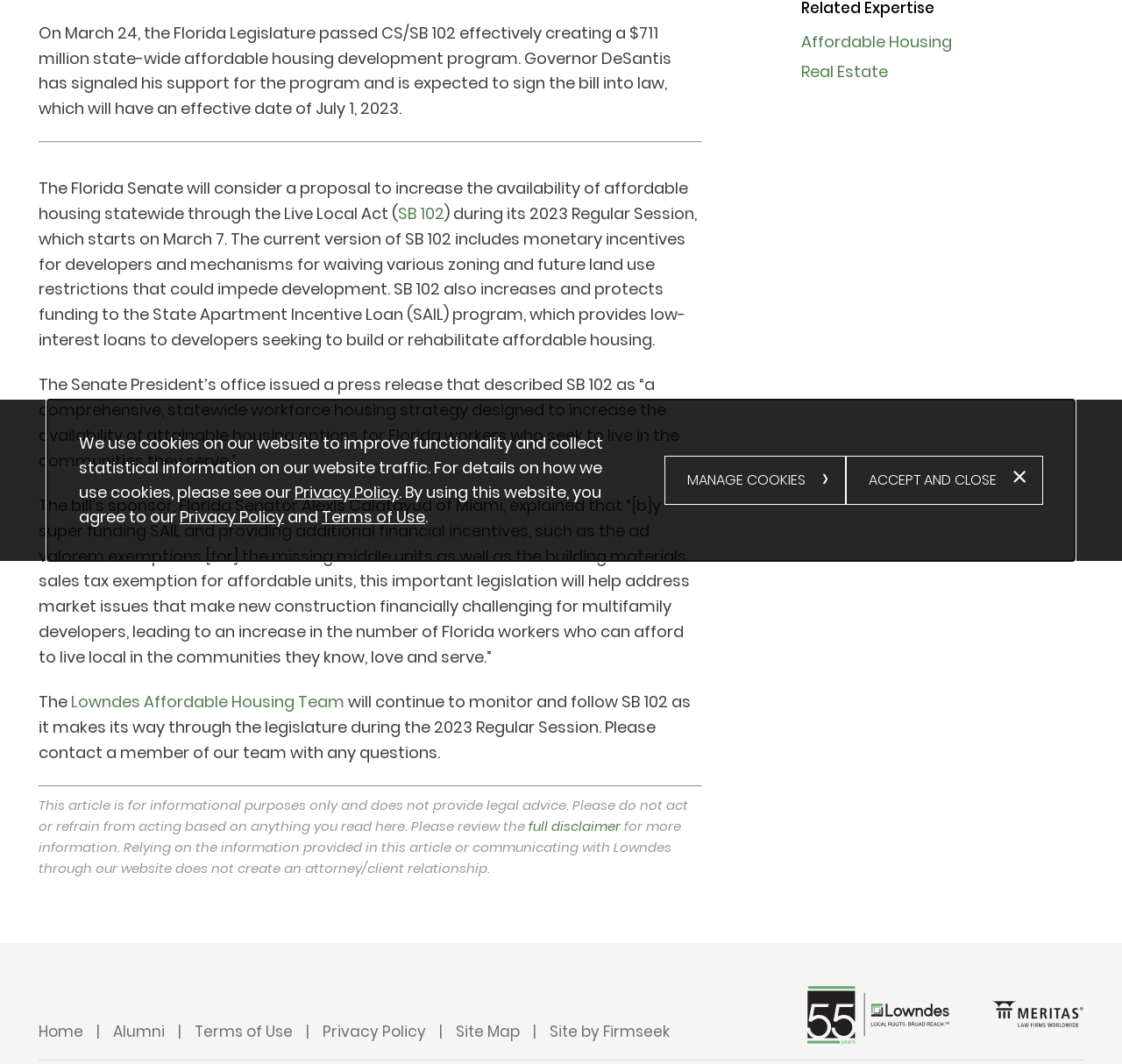Find the bounding box of the web element that fits this description: "Alumni".

[0.101, 0.959, 0.147, 0.979]